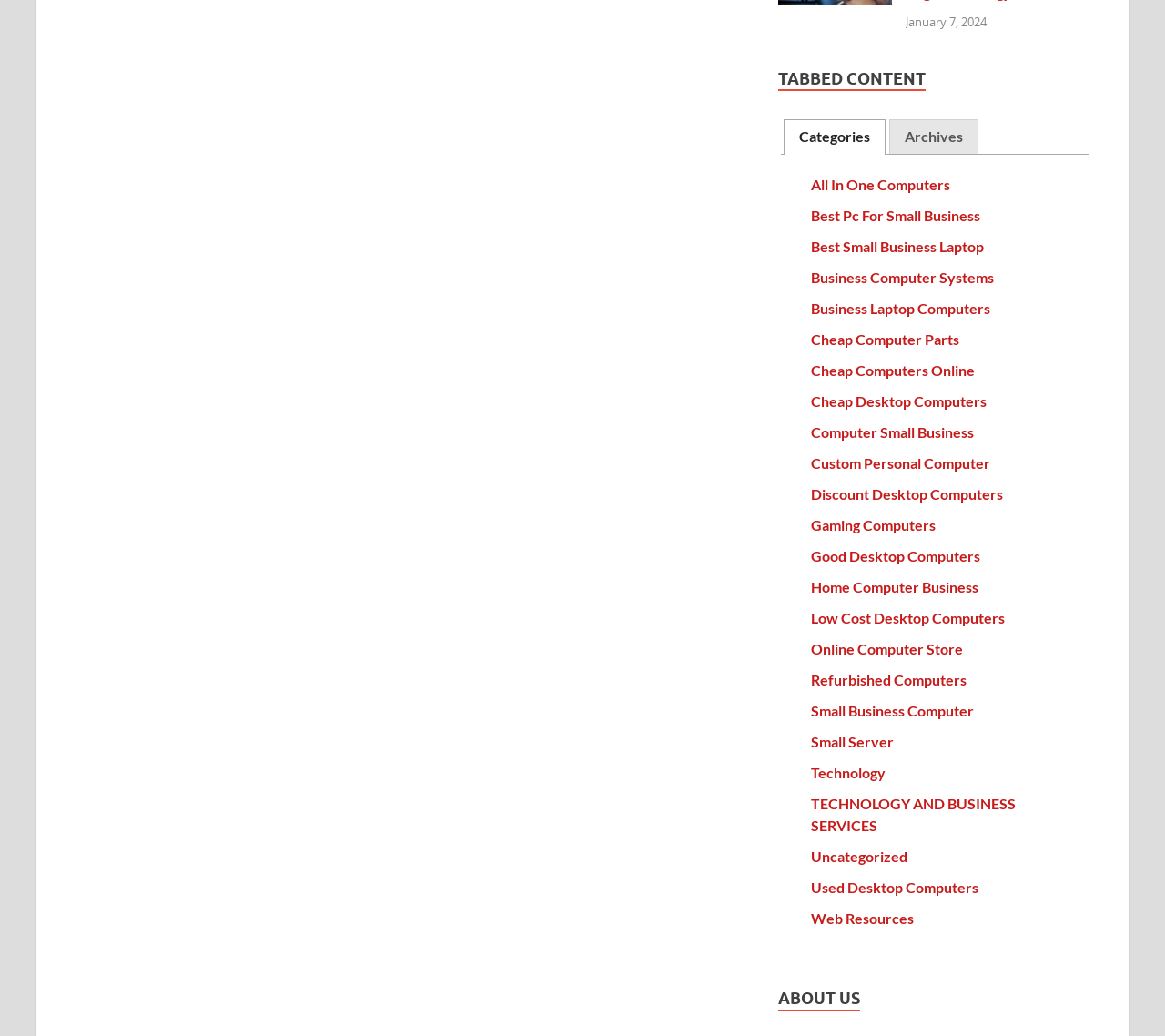Determine the bounding box coordinates of the region to click in order to accomplish the following instruction: "Click on the 'Categories' tab". Provide the coordinates as four float numbers between 0 and 1, specifically [left, top, right, bottom].

[0.673, 0.115, 0.76, 0.15]